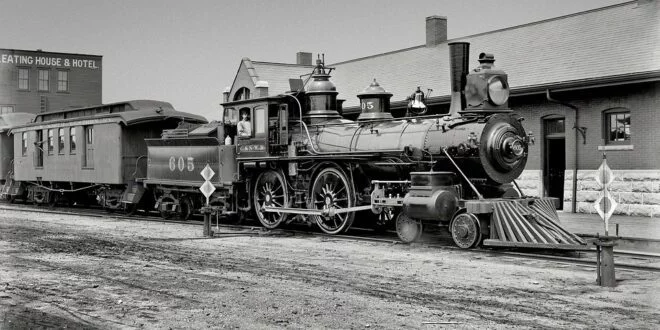Convey a rich and detailed description of the image.

In this captivating black-and-white photograph, a vintage steam locomotive stands proudly on the tracks beside a passenger car marked "605." The train, characterized by its intricate detailing and shining surfaces, evokes a sense of nostalgia for the golden age of rail travel. In the backdrop, a historic building displays a sign reading "EATING HOUSE & HOTEL," hinting at a time when train travel was intertwined with leisurely stops for dining and lodging. The scene is bustling with history, offering a glimpse into the past when railroads were a primary mode of transportation. This image not only captures the mechanical beauty of the locomotive but also reflects the vibrant life surrounding rail stations of that era.